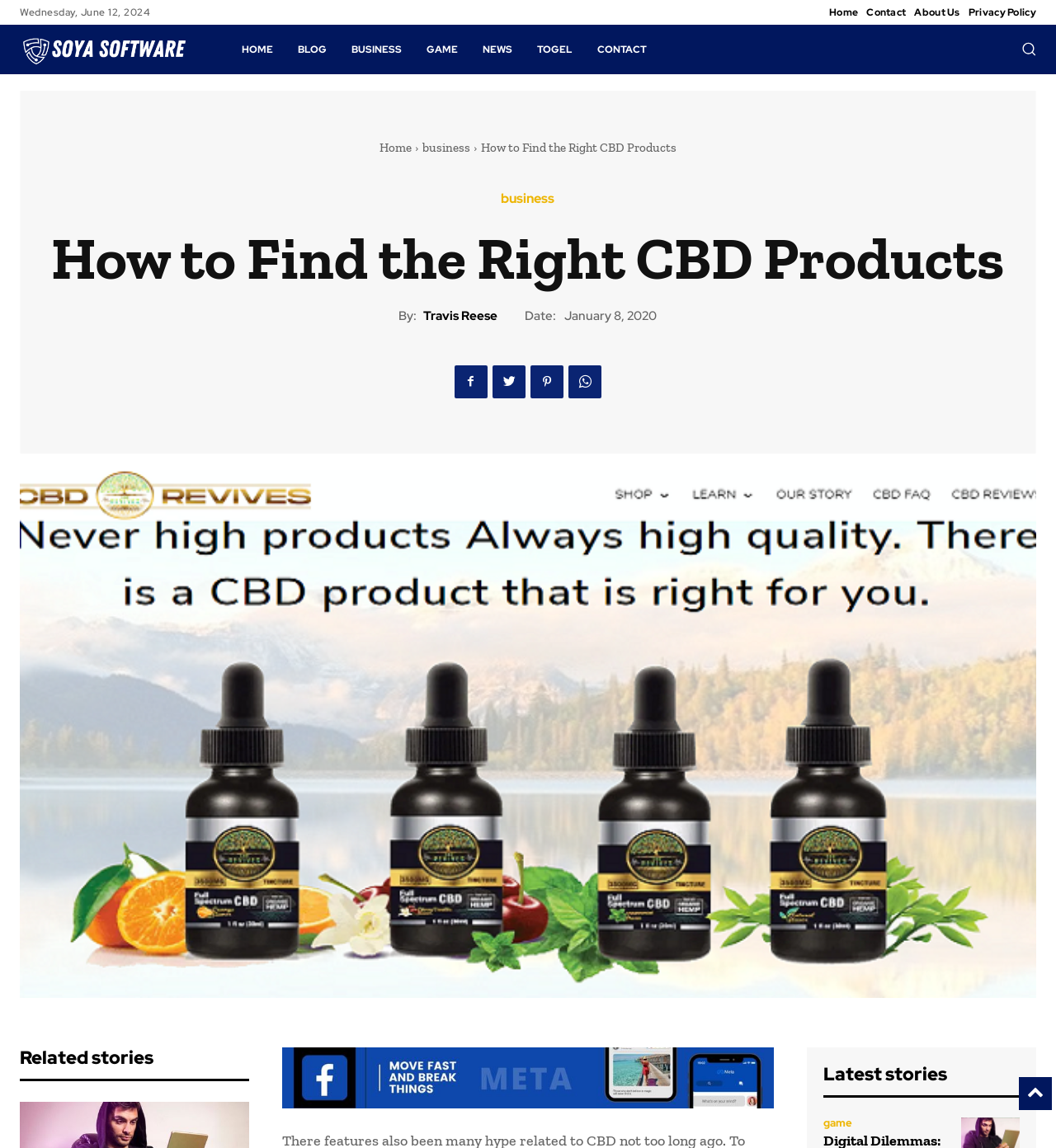How many social media links are present?
Based on the image, give a concise answer in the form of a single word or short phrase.

4